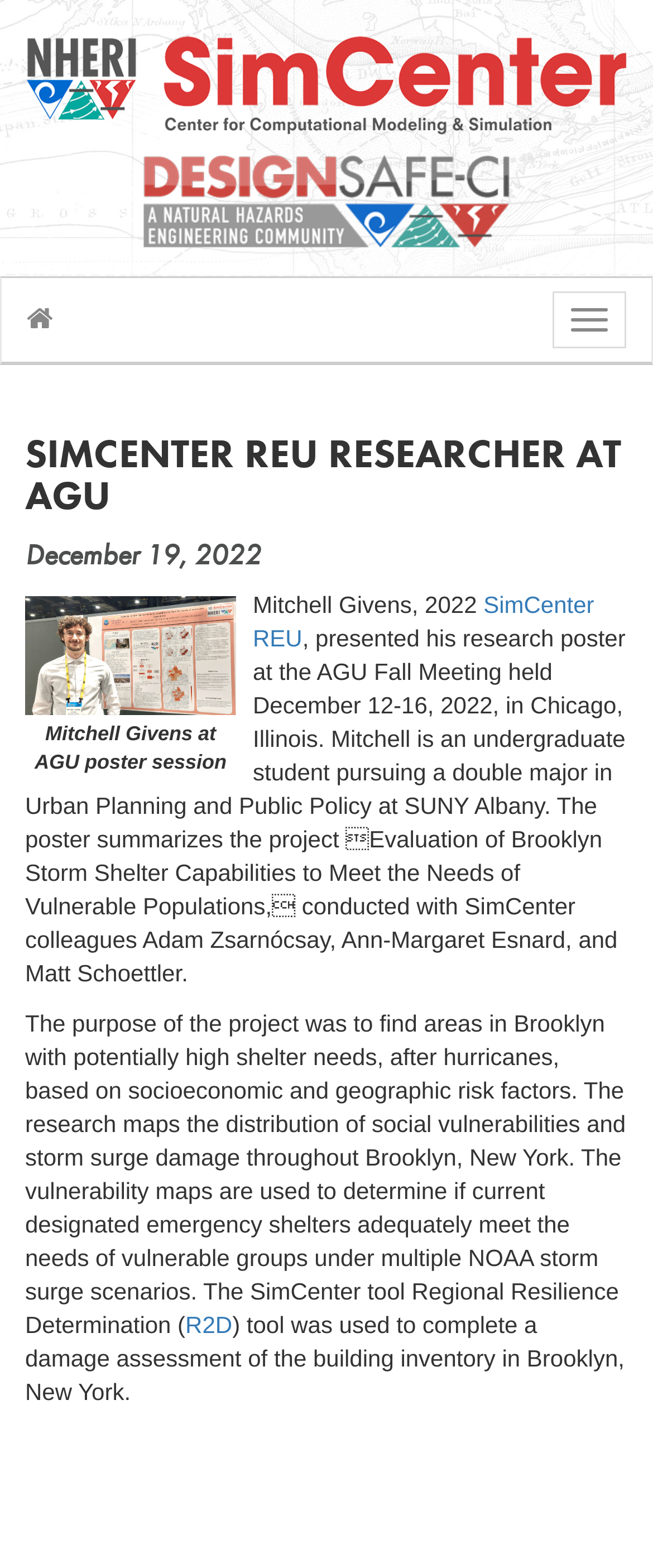Use the details in the image to answer the question thoroughly: 
What is the date of the AGU Fall Meeting?

I found the answer by looking at the text 'Mitchell Givens, presented his research poster at the AGU Fall Meeting held December 12-16, 2022, in Chicago, Illinois.' which indicates the date of the AGU Fall Meeting.